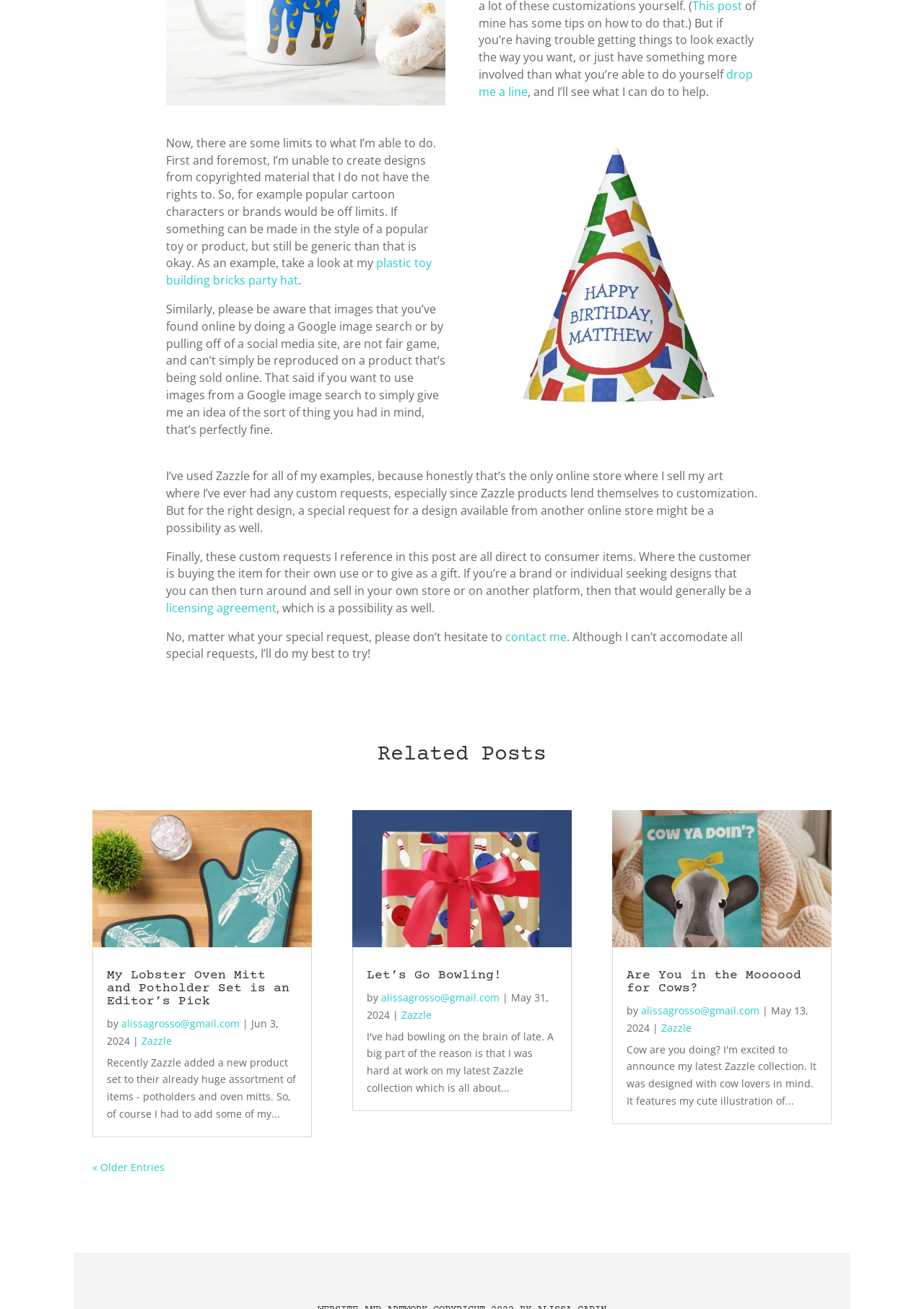Please identify the bounding box coordinates of the region to click in order to complete the task: "contact me". The coordinates must be four float numbers between 0 and 1, specified as [left, top, right, bottom].

[0.547, 0.48, 0.614, 0.492]